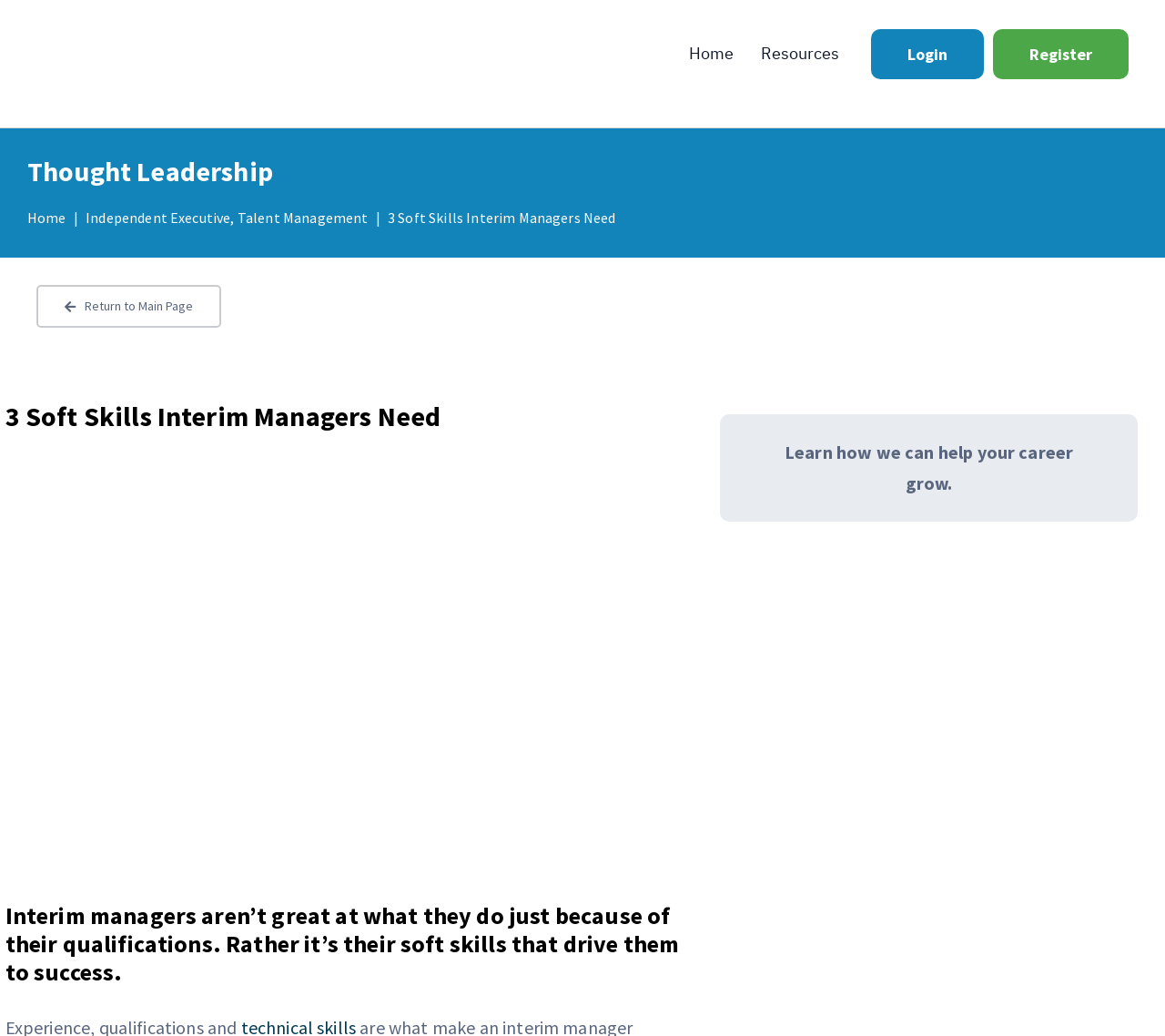Please mark the bounding box coordinates of the area that should be clicked to carry out the instruction: "Read the Thought Leadership article".

[0.023, 0.15, 0.948, 0.181]